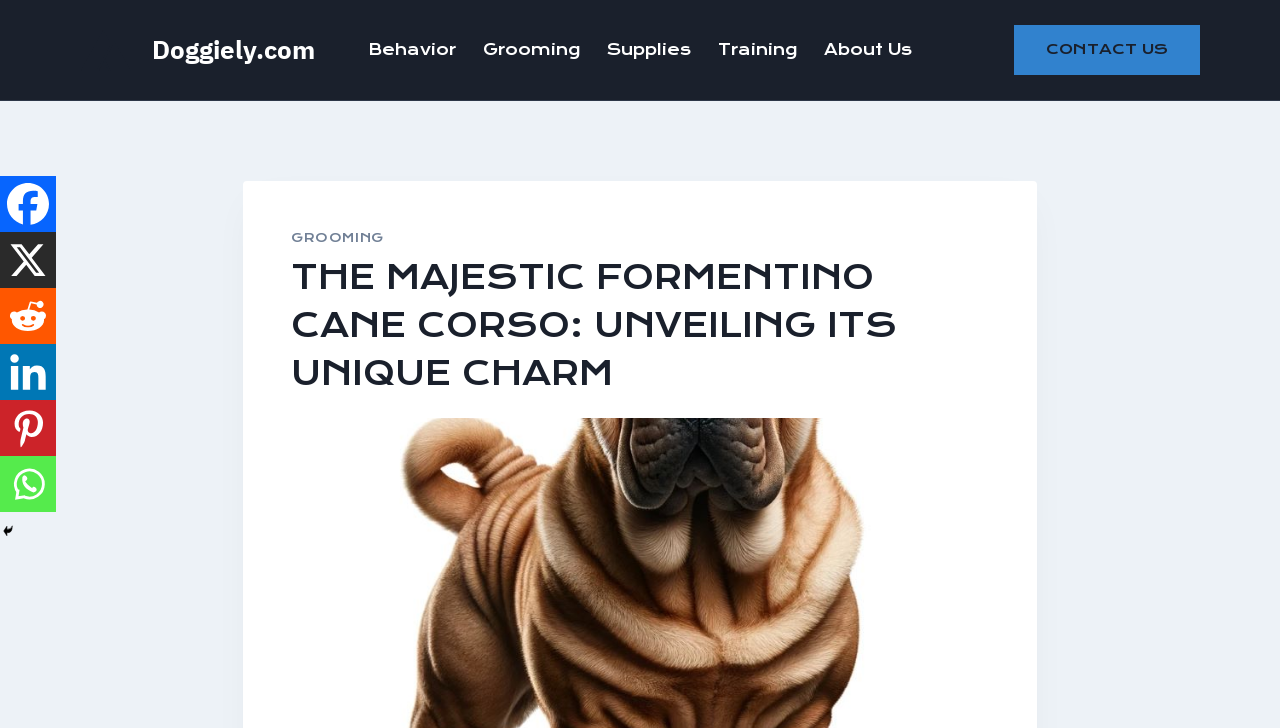Articulate a detailed summary of the webpage's content and design.

The webpage is about the Formentino Cane Corso, a unique breed of dog. At the top left corner, there is a link to "Doggiely.com" accompanied by a small image. Next to it, there is a primary navigation menu with five links: "Behavior", "Grooming", "Supplies", "Training", and "About Us". 

On the top right corner, there is a "CONTACT US" link. Below it, there is a header section with a title "THE MAJESTIC FORMENTINO CANE CORSO: UNVEILING ITS UNIQUE CHARM". On the left side of the header, there is a link to "GROOMING". 

On the left side of the page, there are six social media links: "Facebook", "X", "Reddit", "Linkedin", "Pinterest", and "Whatsapp". At the bottom of these links, there is a "Hide" button.